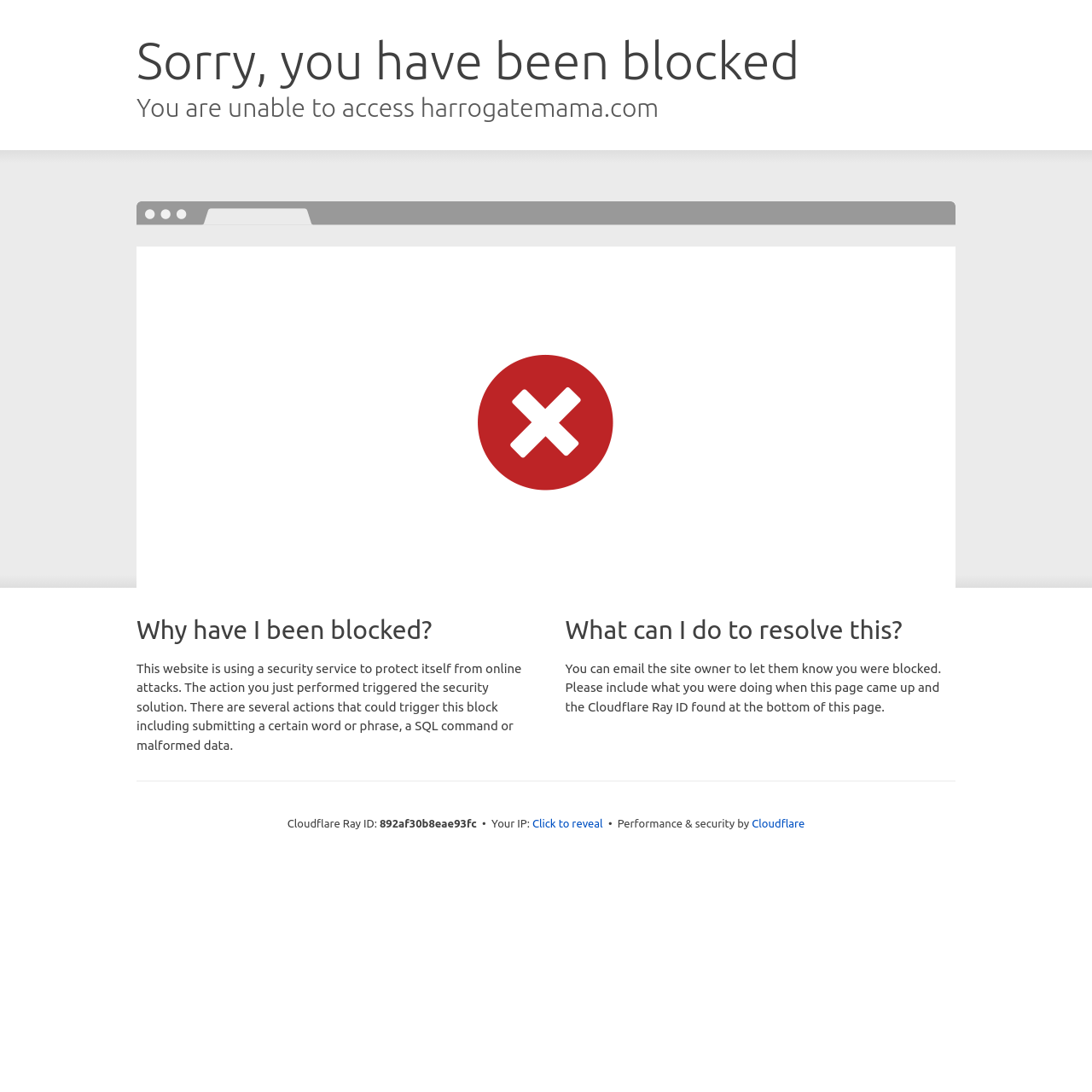Identify the bounding box coordinates for the UI element described as follows: Cloudflare. Use the format (top-left x, top-left y, bottom-right x, bottom-right y) and ensure all values are floating point numbers between 0 and 1.

[0.688, 0.749, 0.737, 0.76]